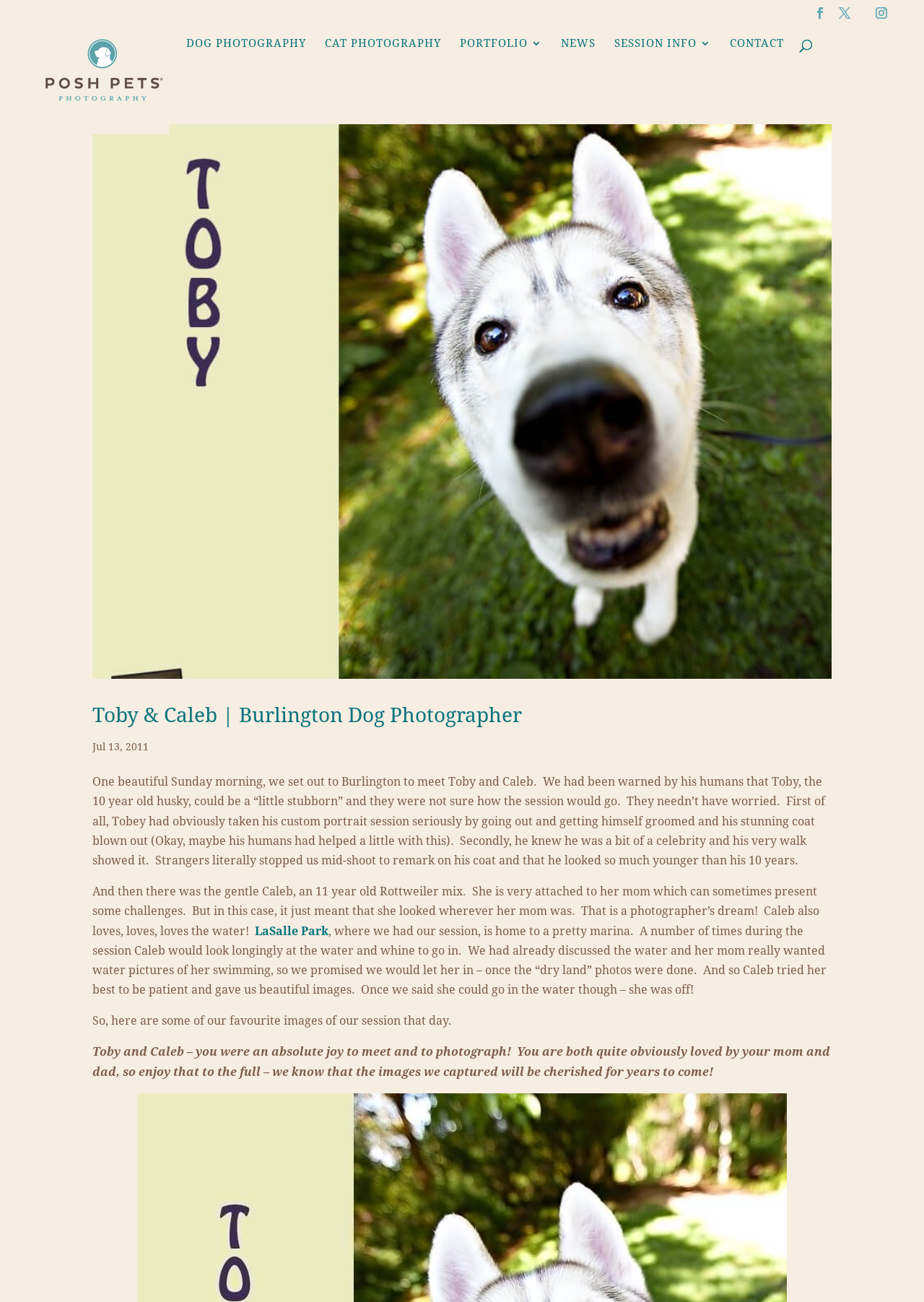How old is Caleb, the Rottweiler mix?
Refer to the screenshot and answer in one word or phrase.

11 years old